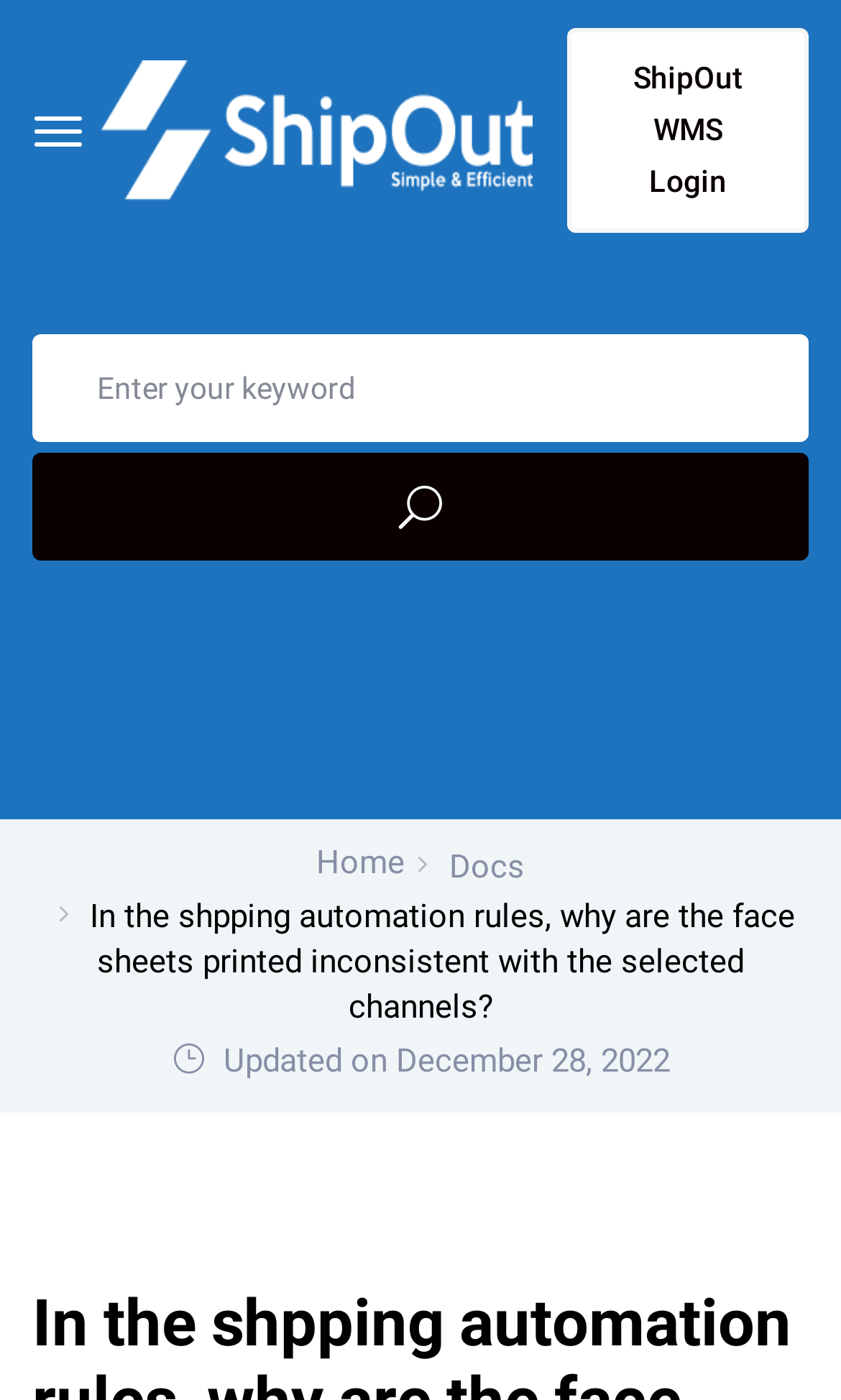Detail the various sections and features of the webpage.

The webpage is a support center page from ShipOut, with a focus on a specific question about shopping automation rules. At the top left, there is a button and a link to the ShipOut Support Center, accompanied by an image with the same name. To the right of these elements, there is a link to ShipOut WMS Login.

Below the top elements, there is a search bar that spans the width of the page, with a searchbox that says "Enter your keyword" and a button with a "U" icon. 

Further down, there is a navigation breadcrumb section that contains links to "Home" and "Docs". Below this section, there is a heading that repeats the question "In the shpping automation rules, why are the face sheets printed inconsistent with the selected channels?".

Finally, at the bottom of the page, there is a static text that indicates the page was "Updated on December 28, 2022".